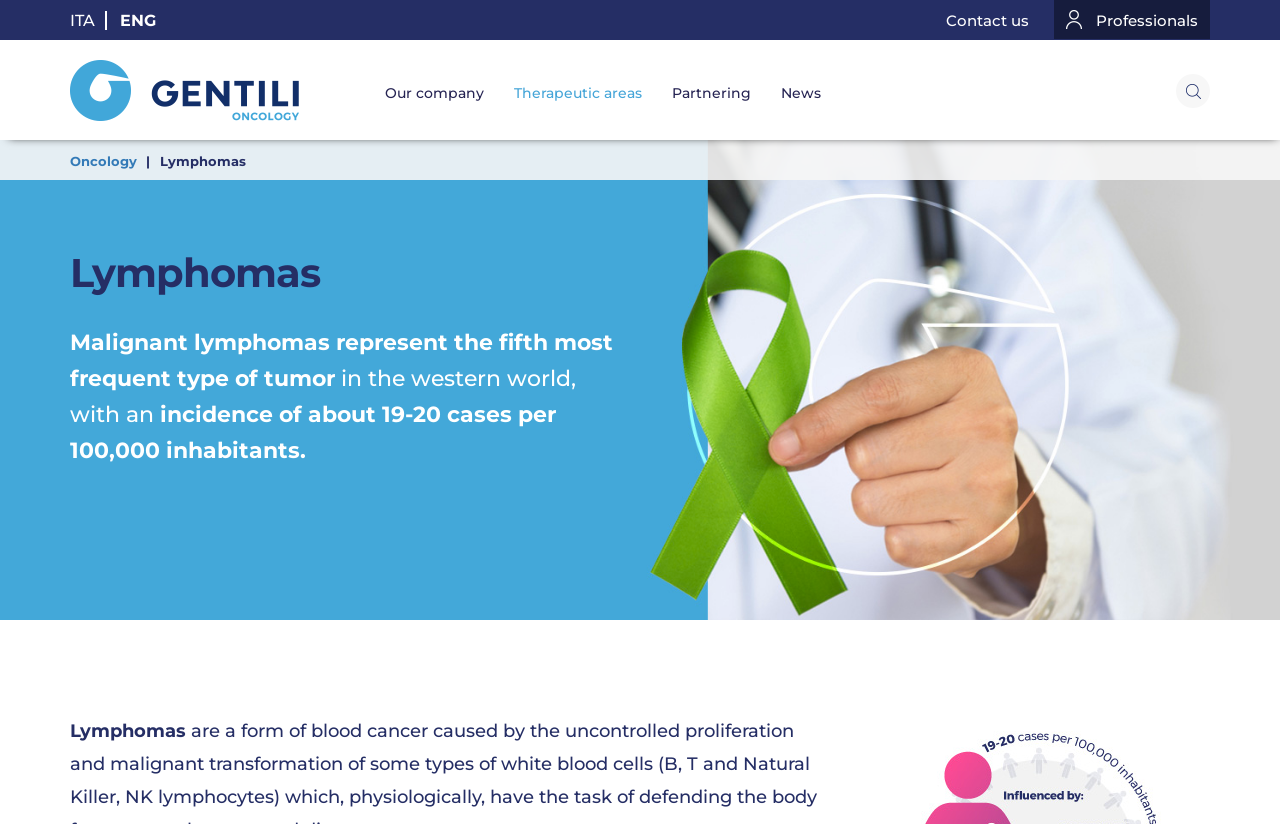Provide the bounding box coordinates for the UI element that is described by this text: "name="s" placeholder="Search Product …"". The coordinates should be in the form of four float numbers between 0 and 1: [left, top, right, bottom].

None